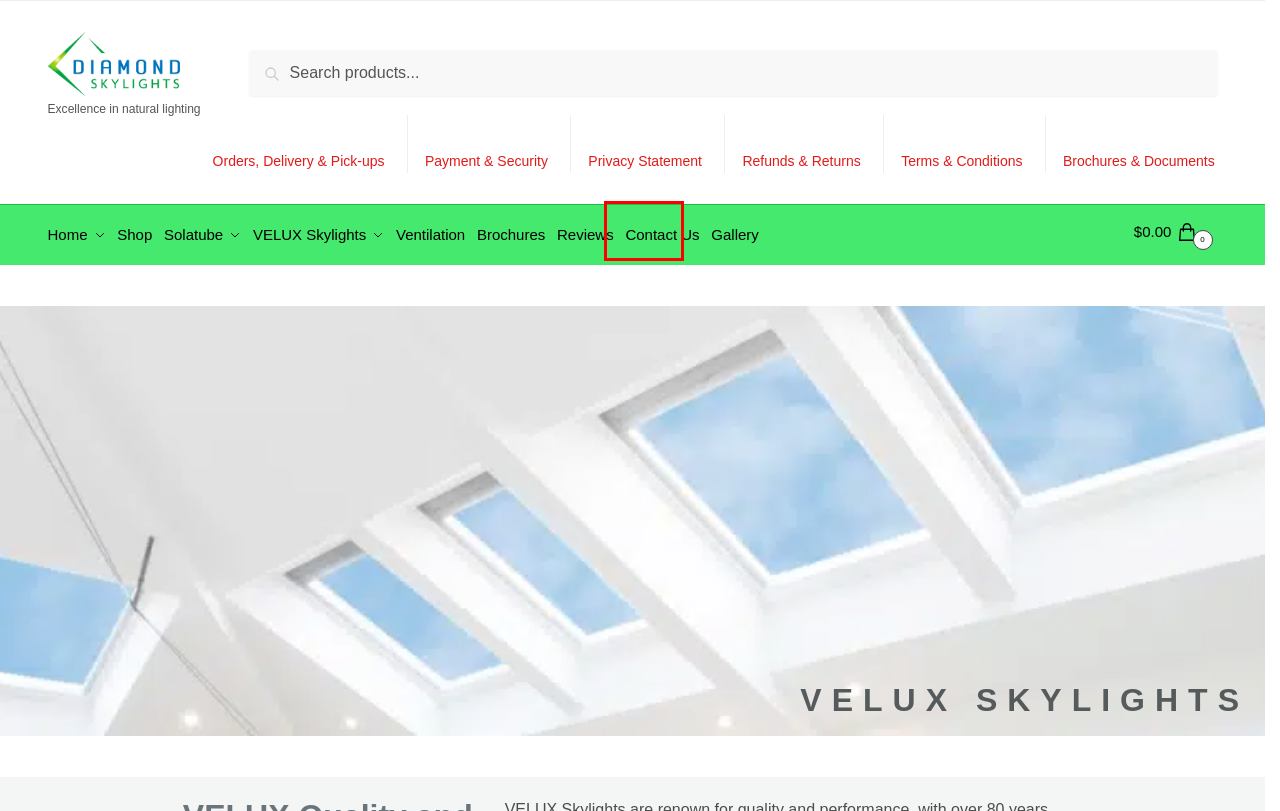You have a screenshot showing a webpage with a red bounding box around a UI element. Choose the webpage description that best matches the new page after clicking the highlighted element. Here are the options:
A. Terms & Conditions - Diamond Skylights
B. Velux FCM | Flat Roof Skylight | Wide Range of Sizes
C. Refunds & Returns - Diamond Skylights
D. Skylights Melbourne - Quality Skylights at the best price
E. Solar Opening Skylight - Now Available from VELUX in 10 sizes
F. Privacy Statement - Diamond Skylights
G. Reviews - Diamond Skylights
H. Velux Honeycomb Blind (Solar) - Diamond Skylights

G